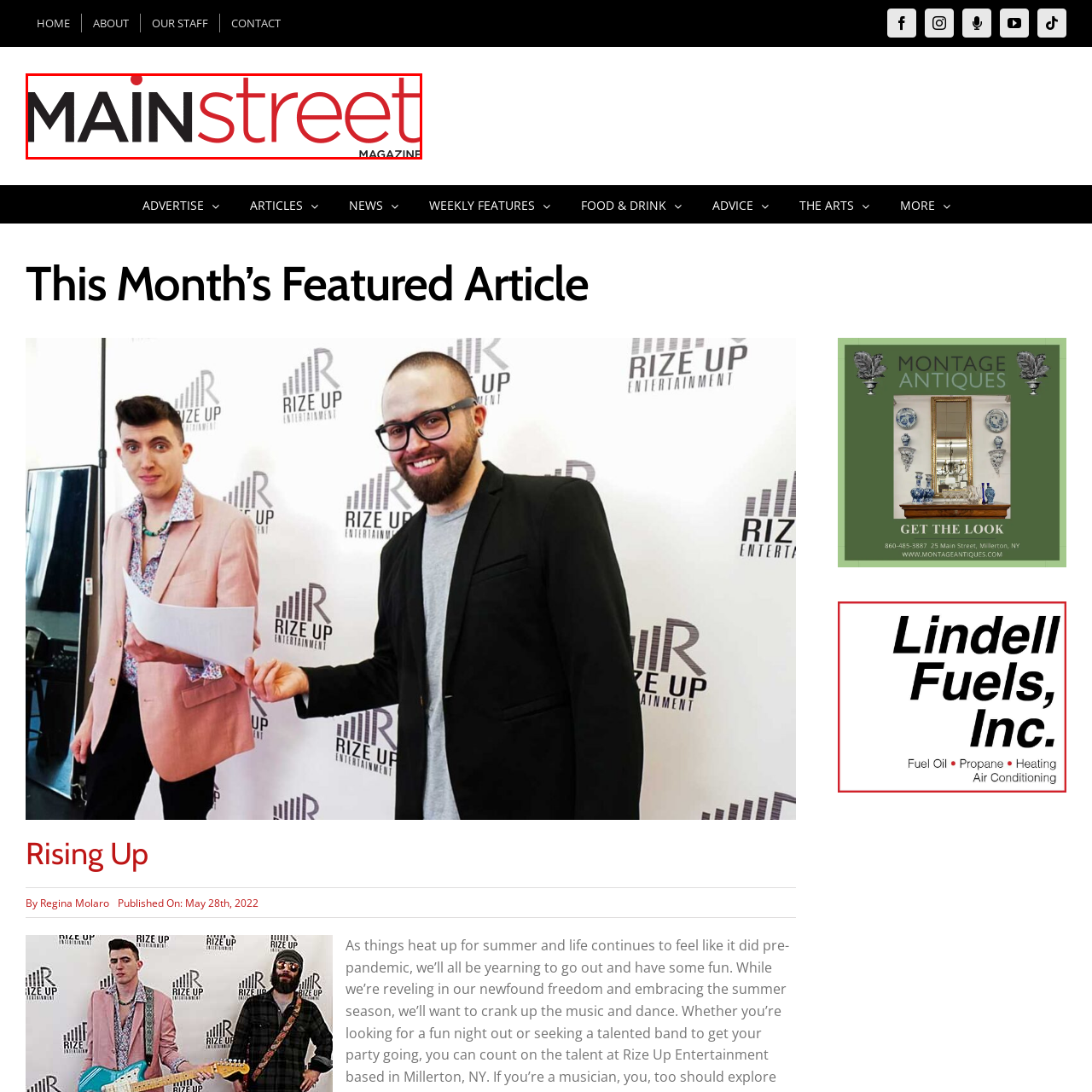Please look at the image within the red bounding box and provide a detailed answer to the following question based on the visual information: What is the font style of the word 'MAIN'?

The word 'MAIN' is prominently displayed in bold black uppercase letters, signifying strength and presence.